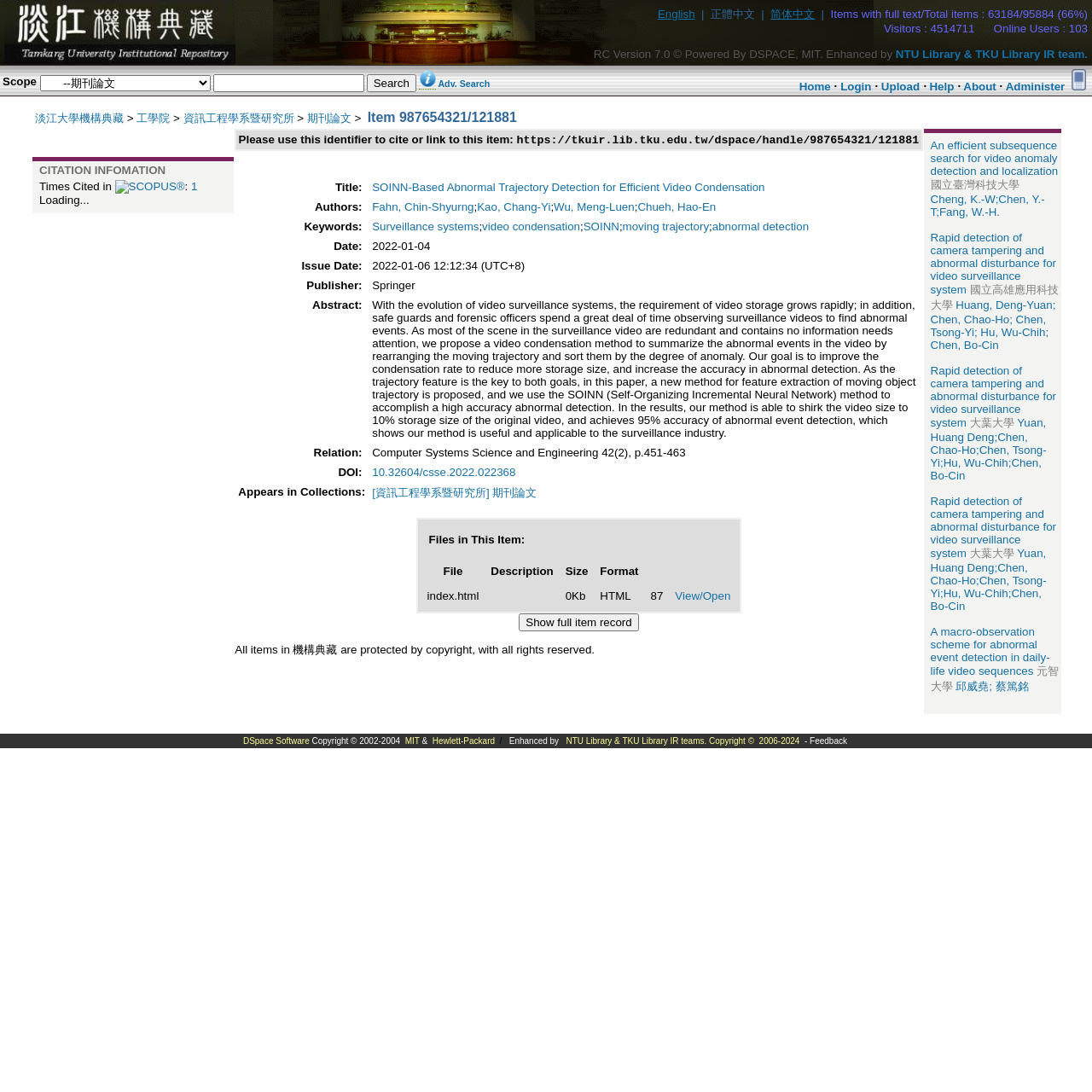Observe the image and answer the following question in detail: What is the title of the item?

The title of the item can be found in the main content area of the webpage, which is 'SOINN-Based Abnormal Trajectory Detection for Efficient Video Condensation'. This title is part of the citation information for the item.